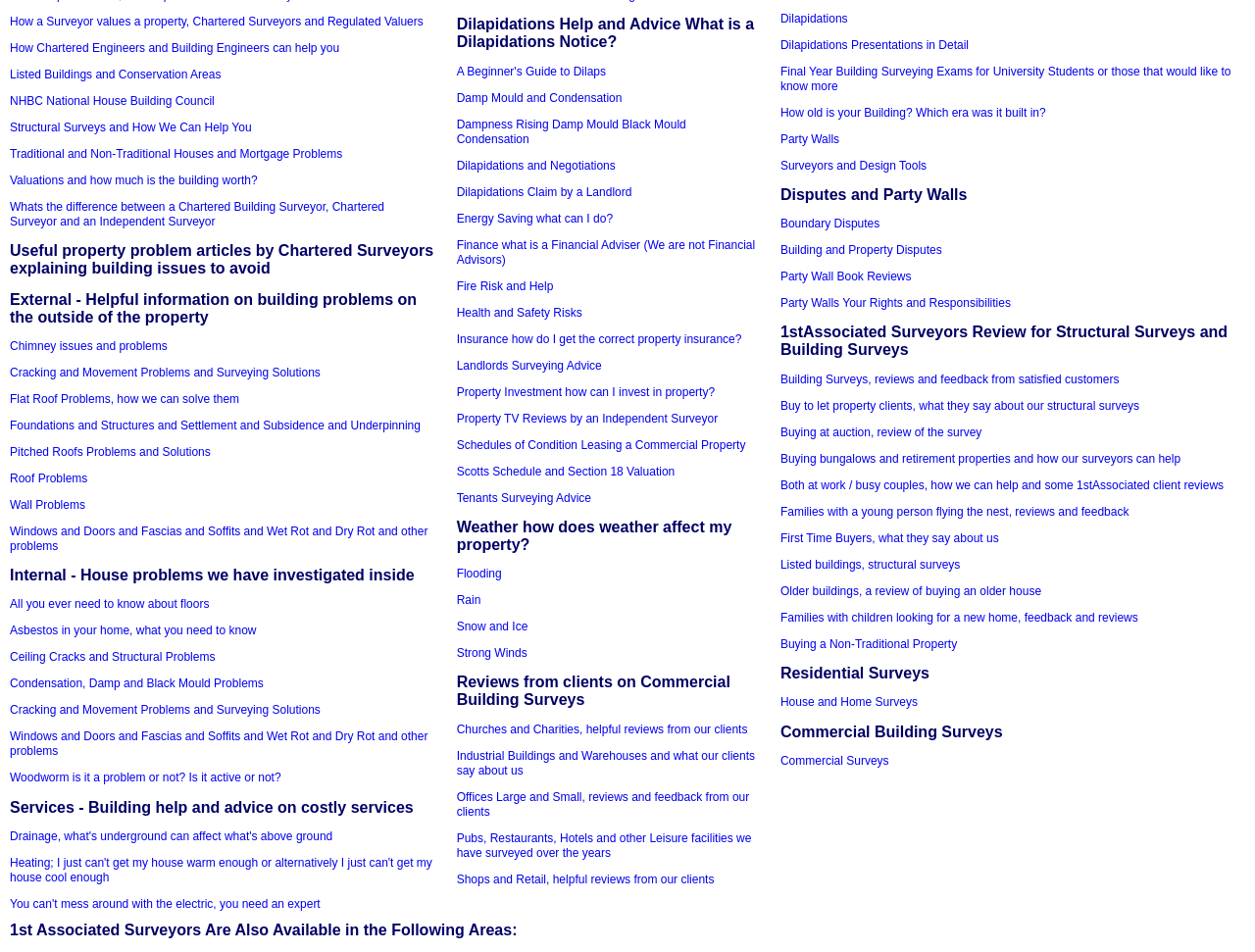Please provide a comprehensive answer to the question below using the information from the image: What is the topic of the heading 'Useful property problem articles by Chartered Surveyors explaining building issues to avoid'?

I looked at the text content of the heading element with the ID 73, which is 'Useful property problem articles by Chartered Surveyors explaining building issues to avoid', and determined that the topic is related to property problems.